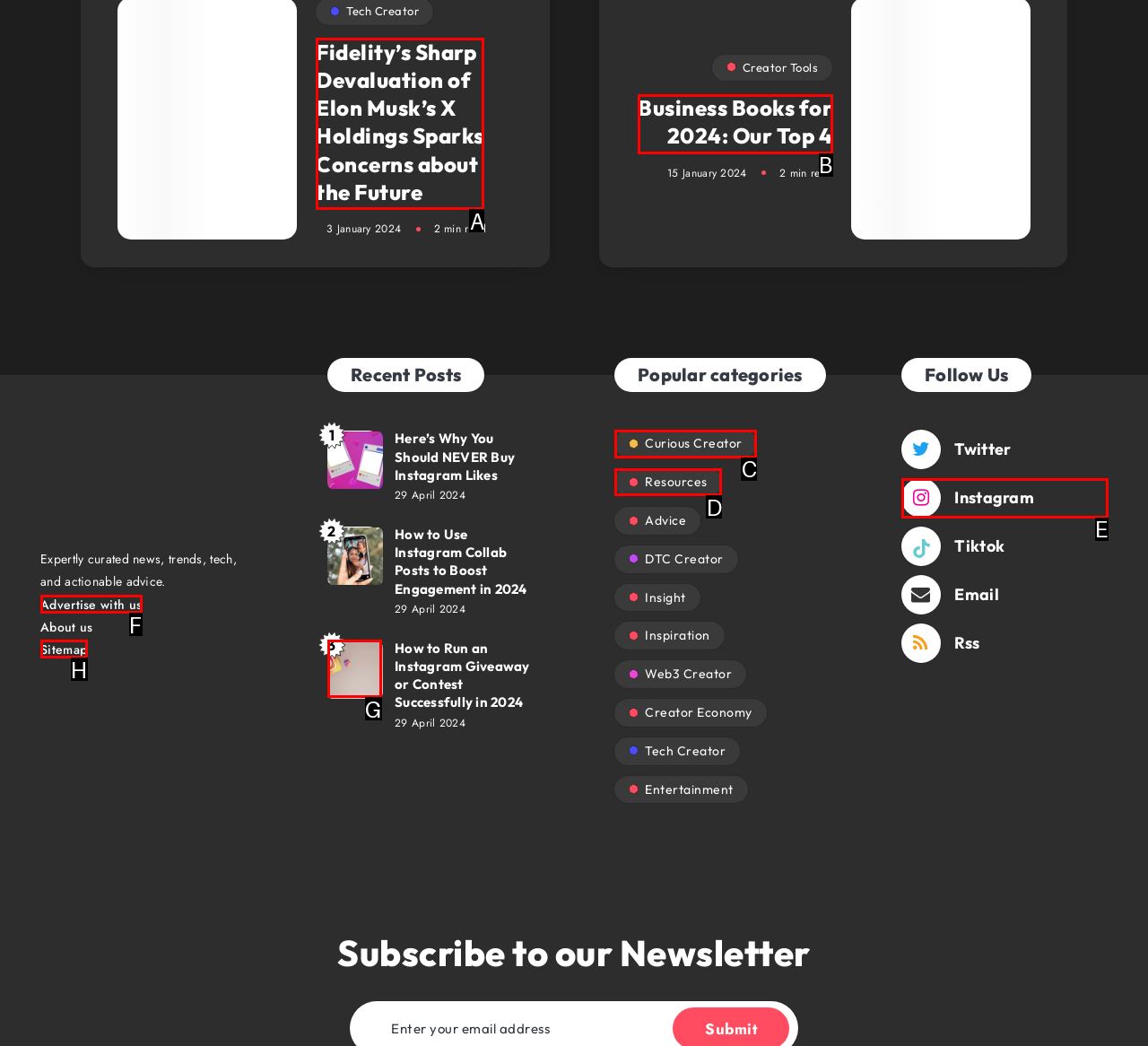Which lettered UI element aligns with this description: Advertise with us
Provide your answer using the letter from the available choices.

F